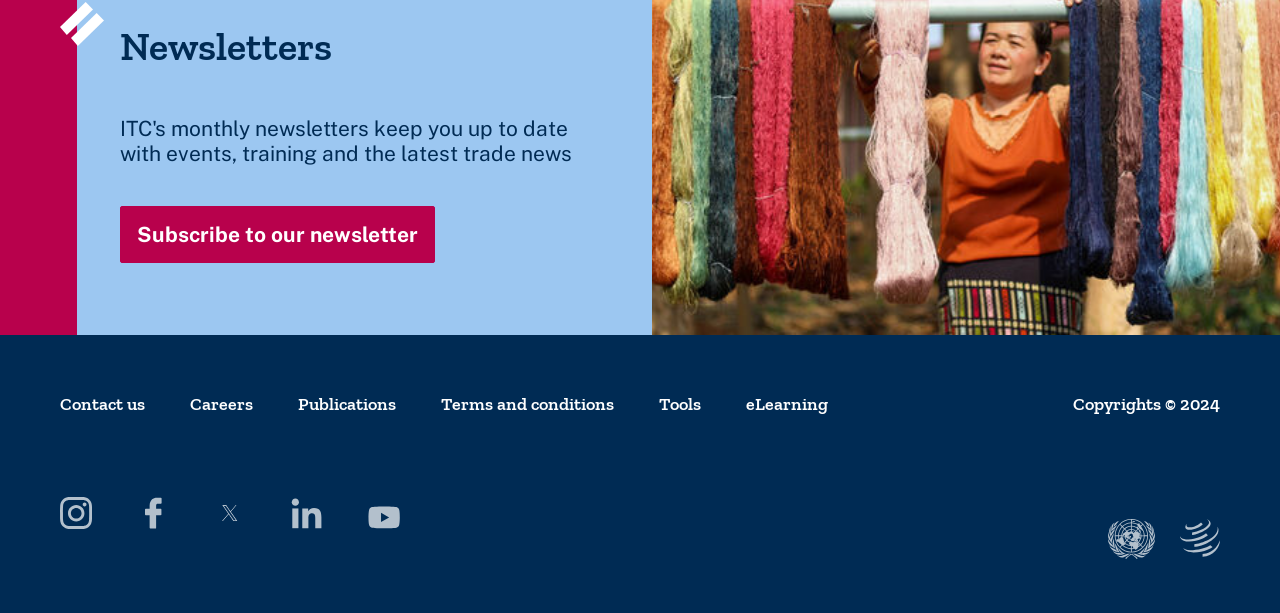Review the image closely and give a comprehensive answer to the question: What is the copyright year mentioned on the webpage?

The copyright year mentioned on the webpage is 2024, as indicated by the static text element 'Copyrights © 2024' at the bottom of the page.